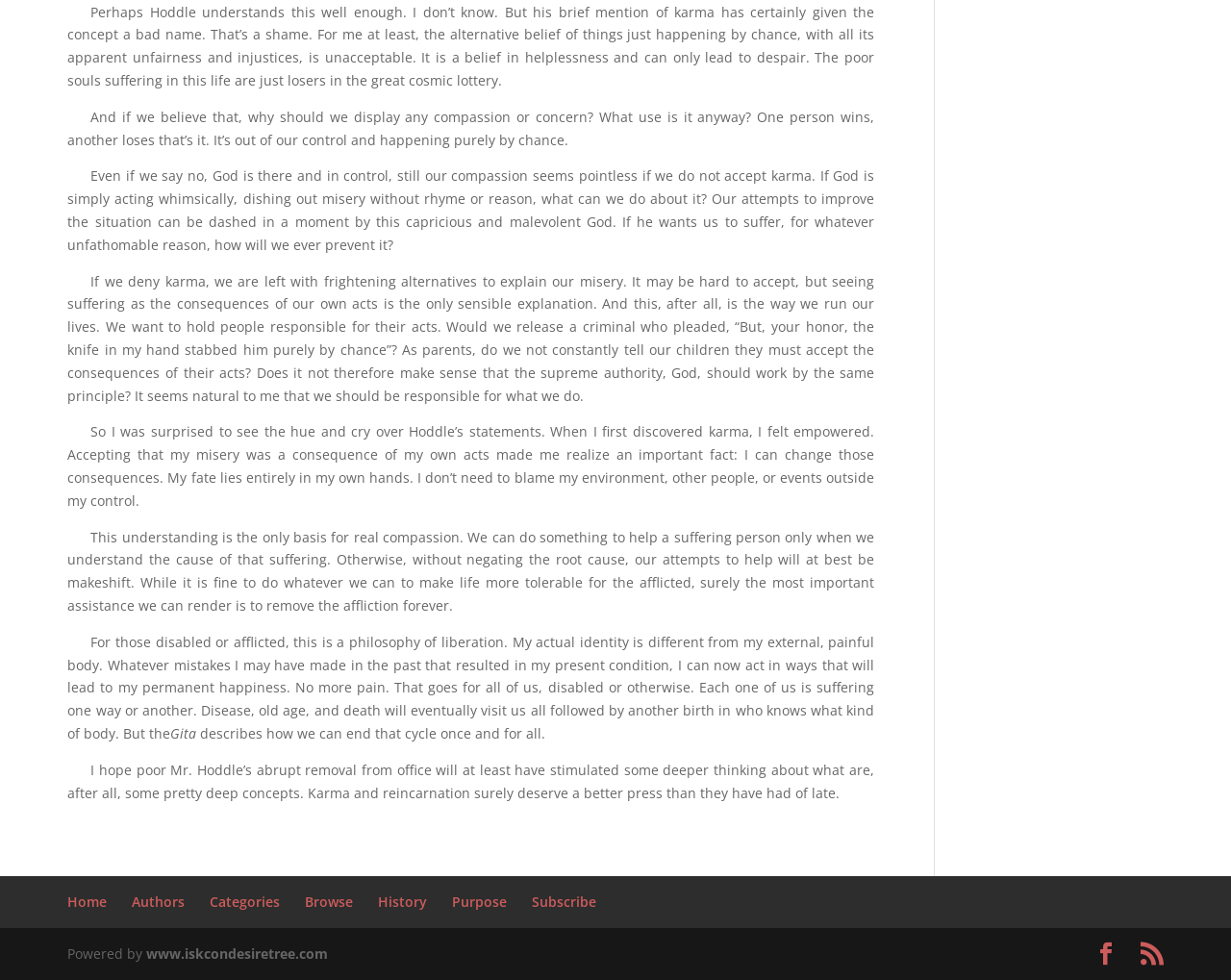Please locate the bounding box coordinates for the element that should be clicked to achieve the following instruction: "Subscribe to the website". Ensure the coordinates are given as four float numbers between 0 and 1, i.e., [left, top, right, bottom].

[0.432, 0.911, 0.485, 0.93]